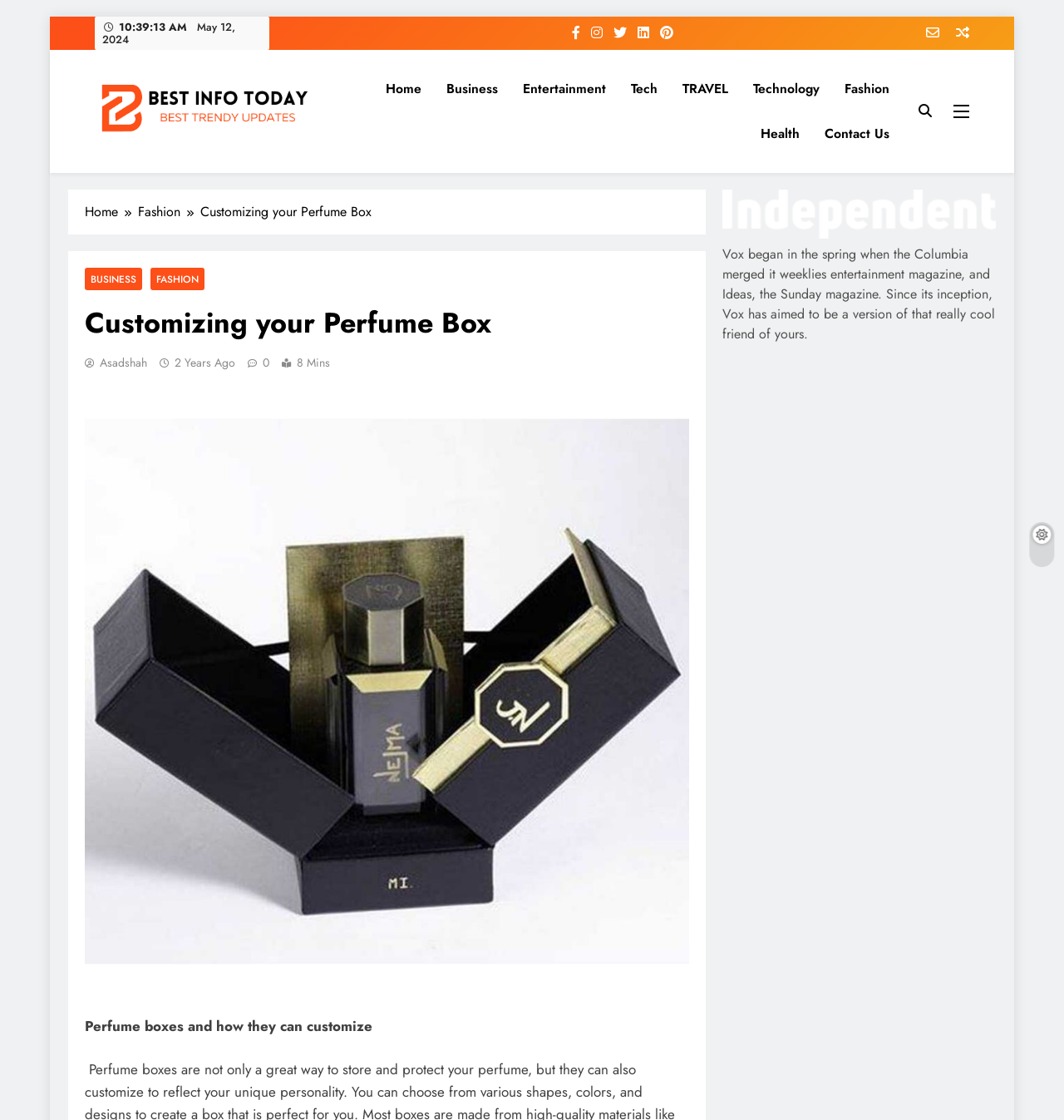Respond with a single word or phrase to the following question:
What is the purpose of the newsletter link?

To subscribe to the newsletter